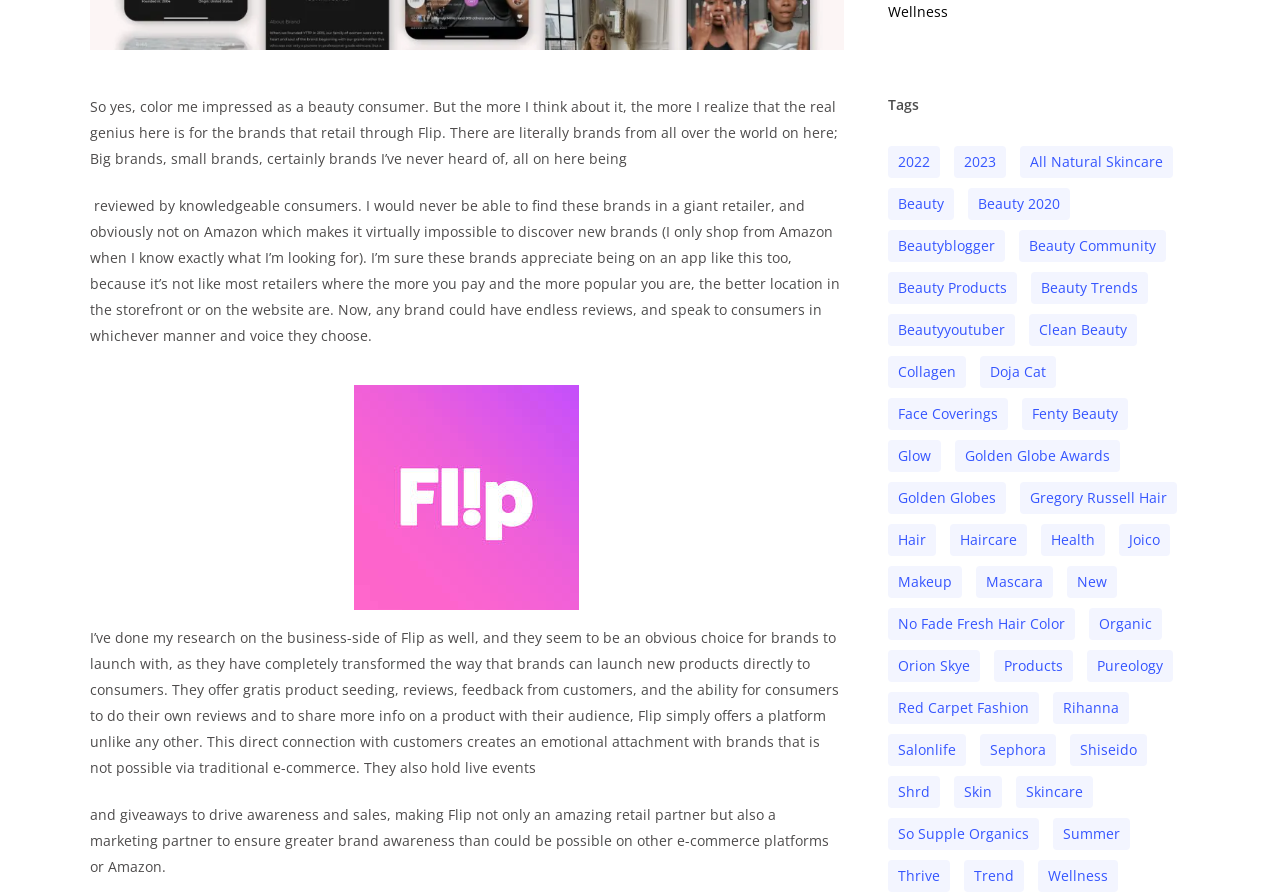Using the provided element description "no fade fresh hair color", determine the bounding box coordinates of the UI element.

[0.693, 0.679, 0.839, 0.715]